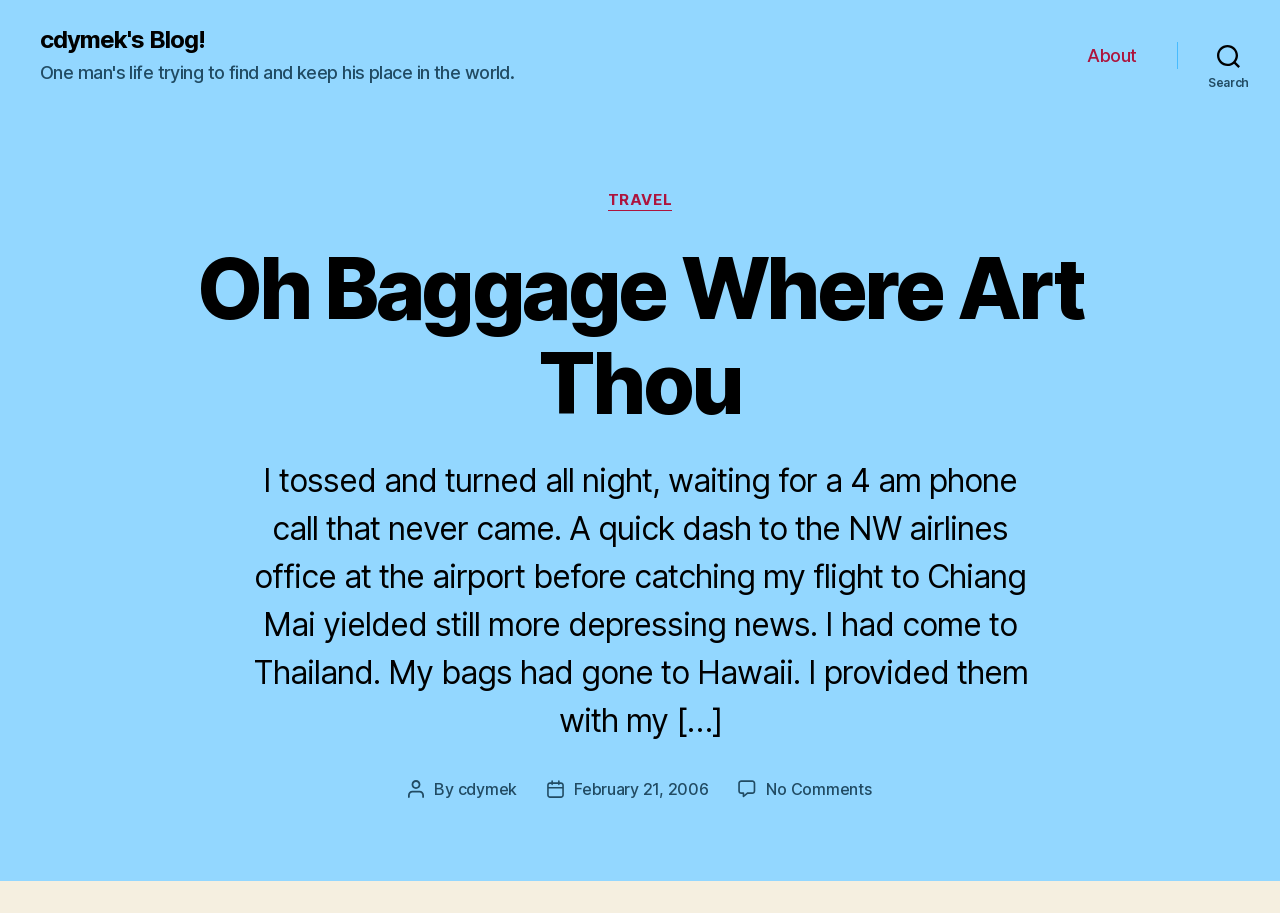What is the date of the post?
Answer the question in as much detail as possible.

The date of the post can be found at the bottom of the post, where it says 'Post date February 21, 2006'. This indicates that the post was published on February 21, 2006.